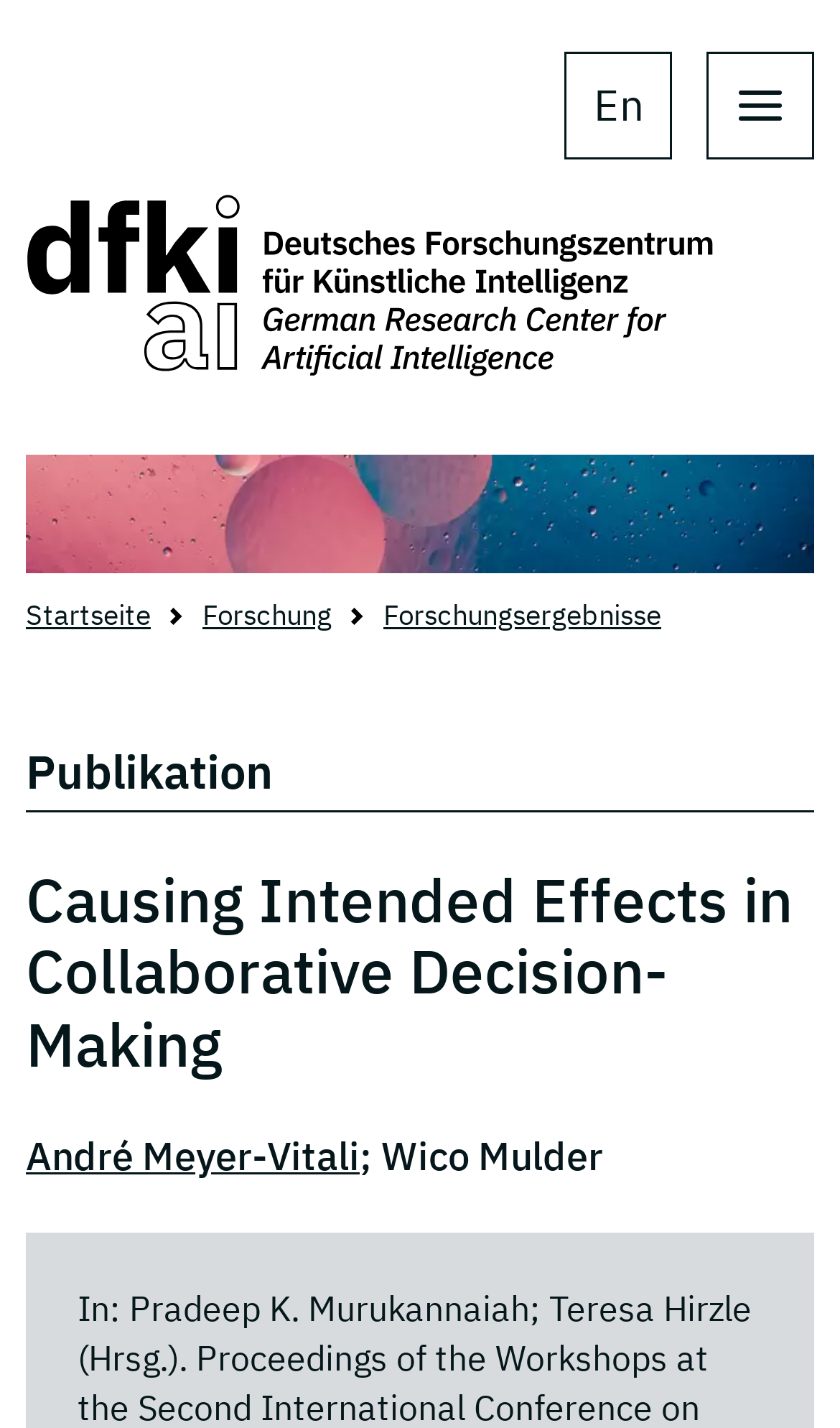Give a detailed account of the webpage.

The webpage is about "Causing Intended Effects in Collaborative Decision-Making". At the top left, there is a link to "Deutsches Forschungszentrum für Künstliche Intelligenz" accompanied by an image with the same name. To the right of this link, there is a language selection link "En". Next to it, a button "open main navigation" is located.

Below these elements, a navigation bar with a "breadcrumb" structure is situated, spanning the entire width of the page. It contains three links: "Startseite", "Forschung", and "Forschungsergebnisse", which are aligned horizontally from left to right.

Under the navigation bar, a header section is located, which contains a static text "Publikation" at the top left. Below it, a heading with the title "Causing Intended Effects in Collaborative Decision-Making" is centered. At the bottom of this section, there are two links: "André Meyer-Vitali" and "Wico Mulder", with a semicolon separating the two names.